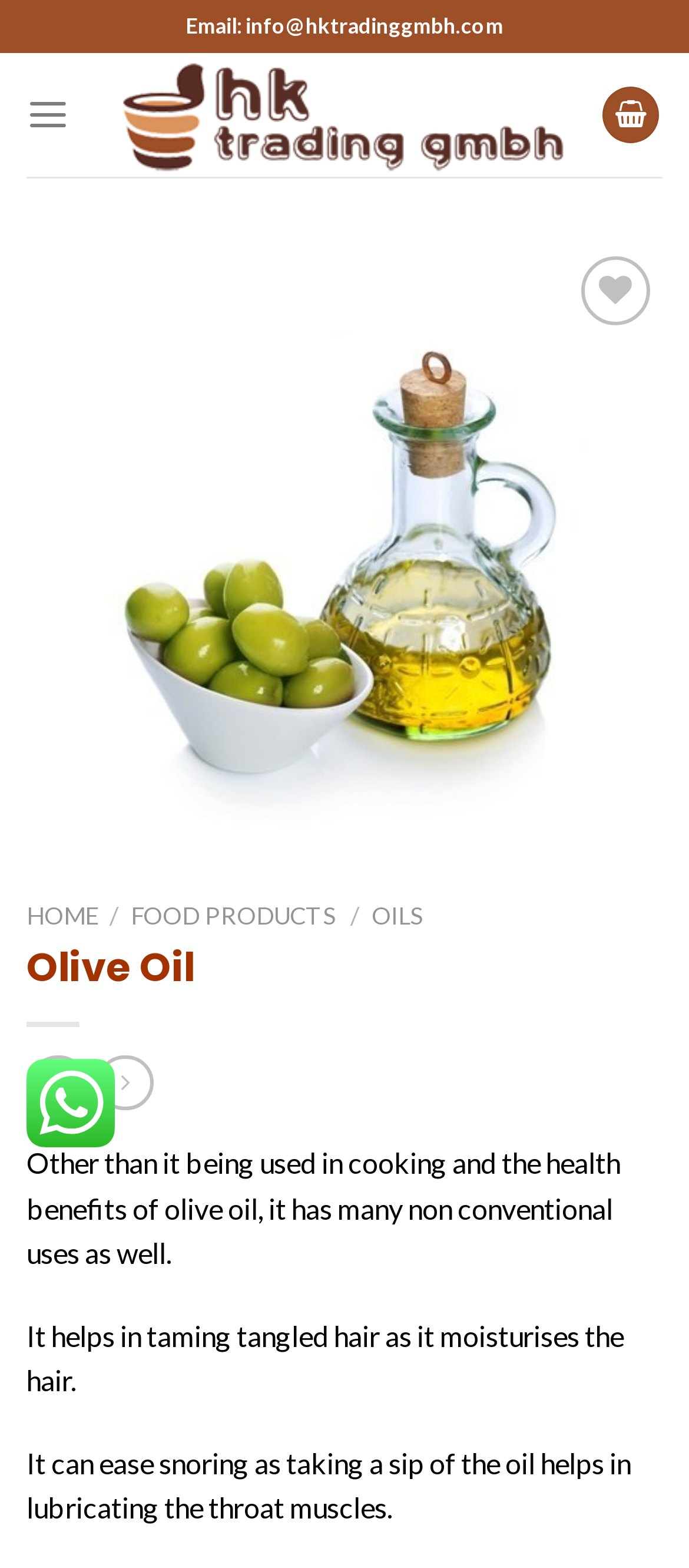Find the bounding box coordinates of the clickable region needed to perform the following instruction: "Add to wishlist". The coordinates should be provided as four float numbers between 0 and 1, i.e., [left, top, right, bottom].

[0.813, 0.219, 0.936, 0.261]